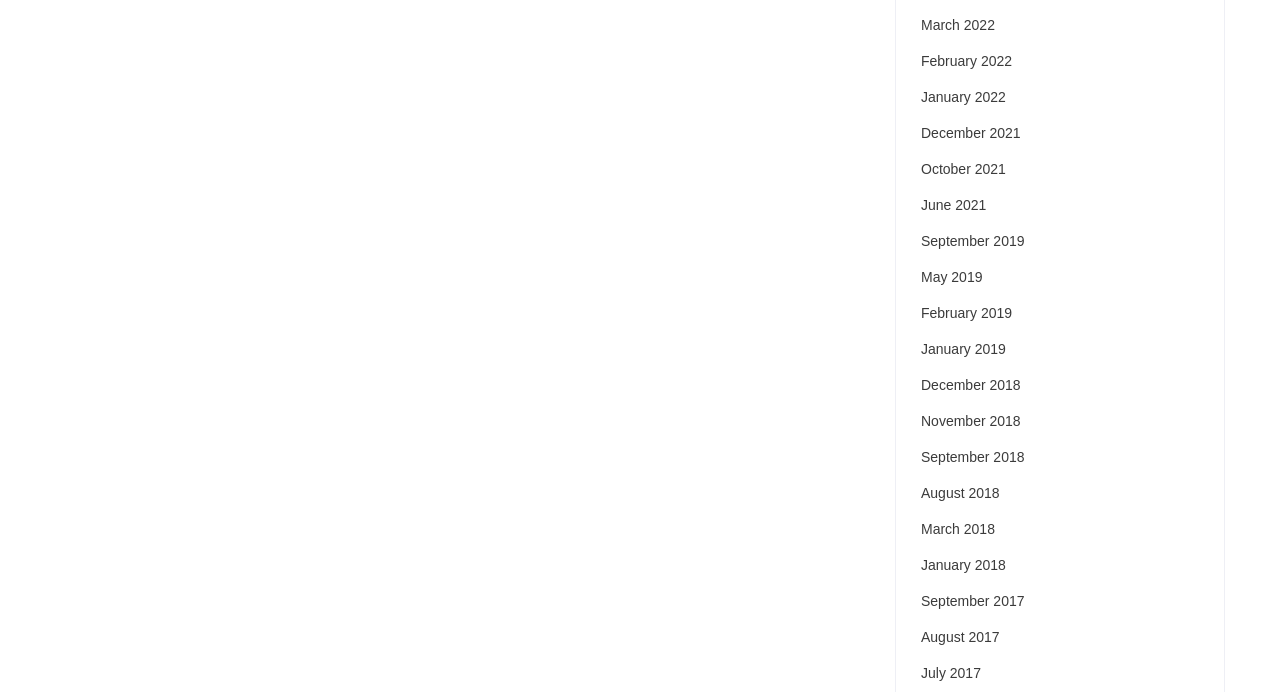Please determine the bounding box coordinates of the element's region to click in order to carry out the following instruction: "view March 2022". The coordinates should be four float numbers between 0 and 1, i.e., [left, top, right, bottom].

[0.72, 0.022, 0.777, 0.051]